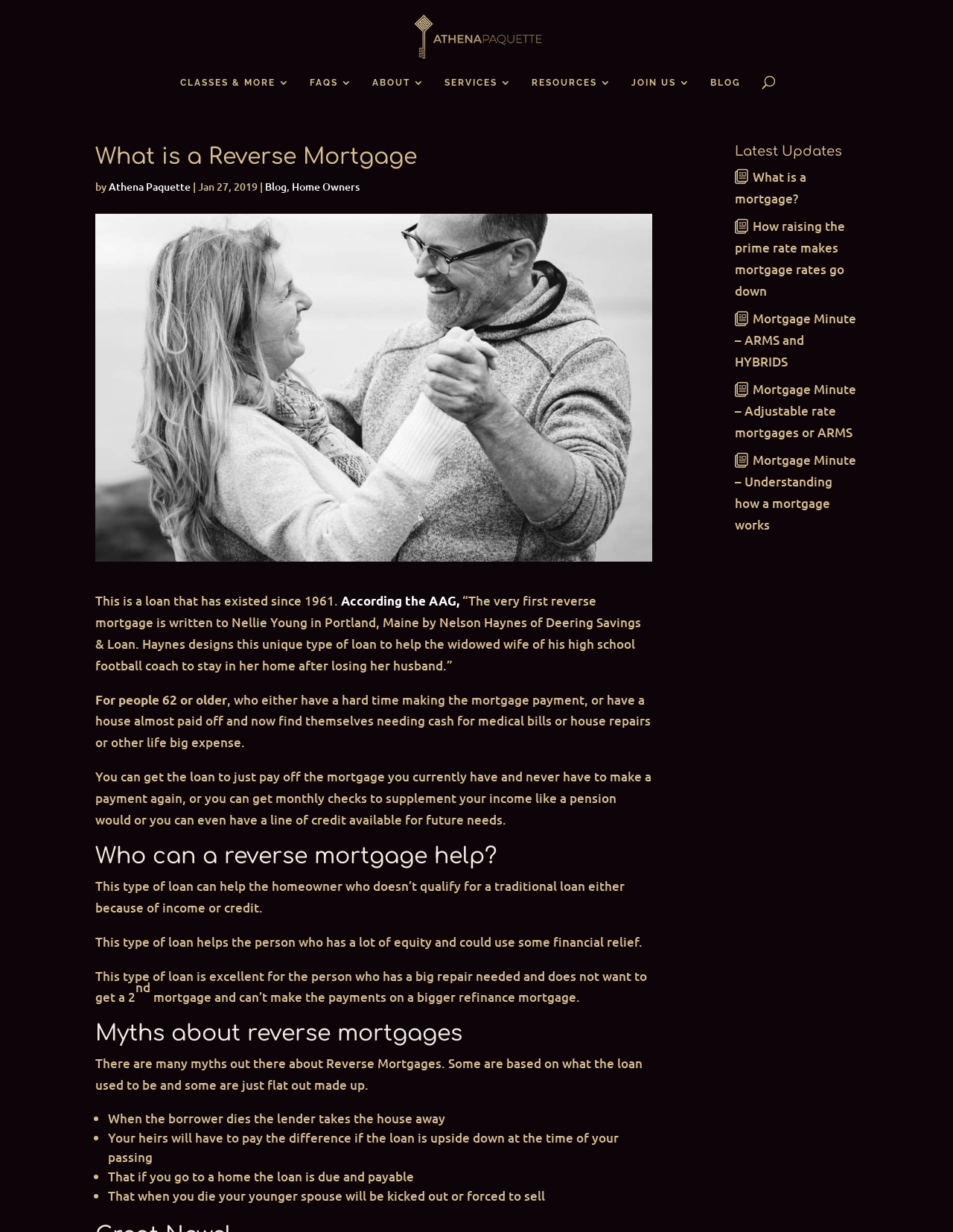Determine the bounding box coordinates of the UI element that matches the following description: "What is a mortgage?". The coordinates should be four float numbers between 0 and 1 in the format [left, top, right, bottom].

[0.771, 0.132, 0.846, 0.172]